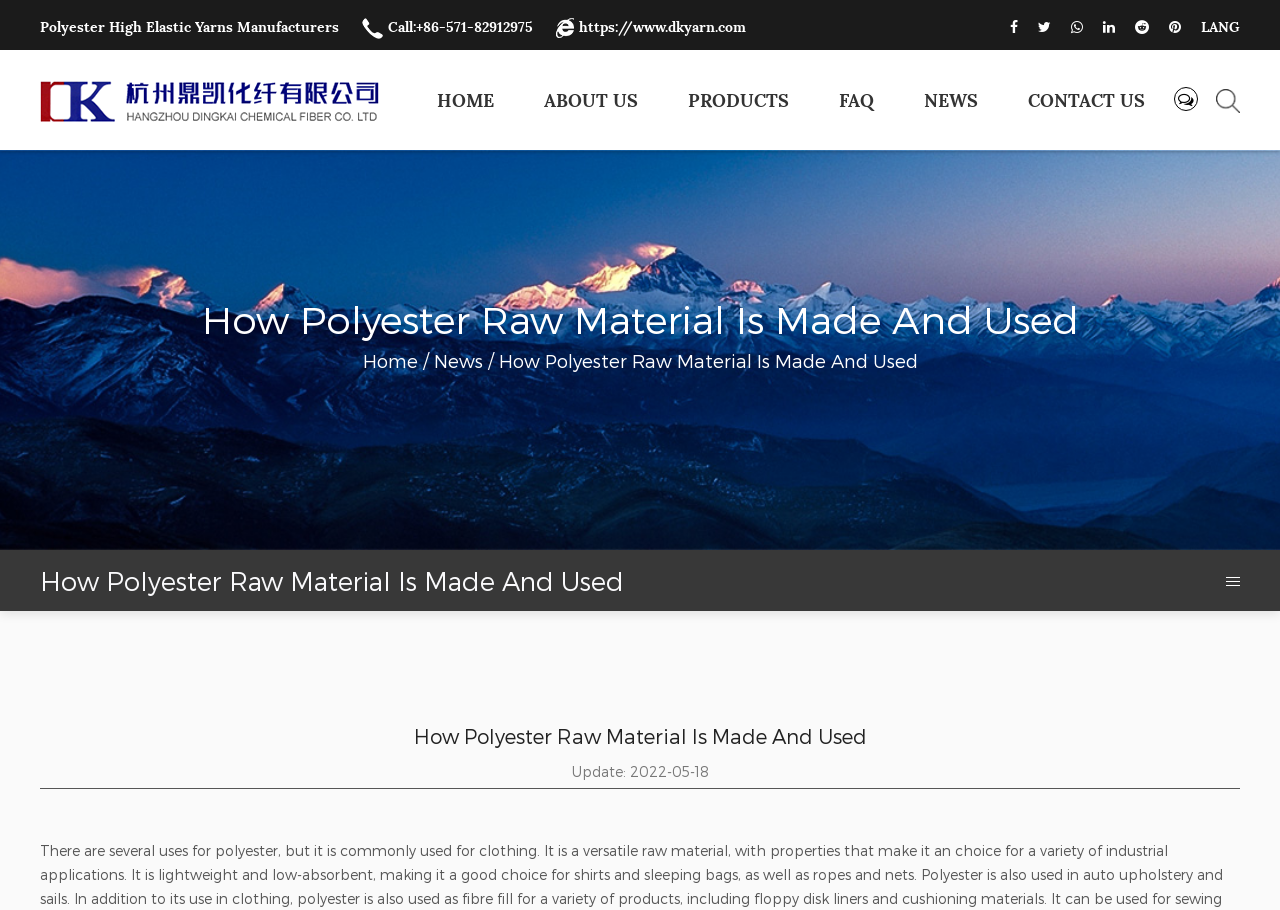Determine the bounding box coordinates of the clickable region to carry out the instruction: "View 'Company Profile'".

[0.429, 0.161, 0.546, 0.165]